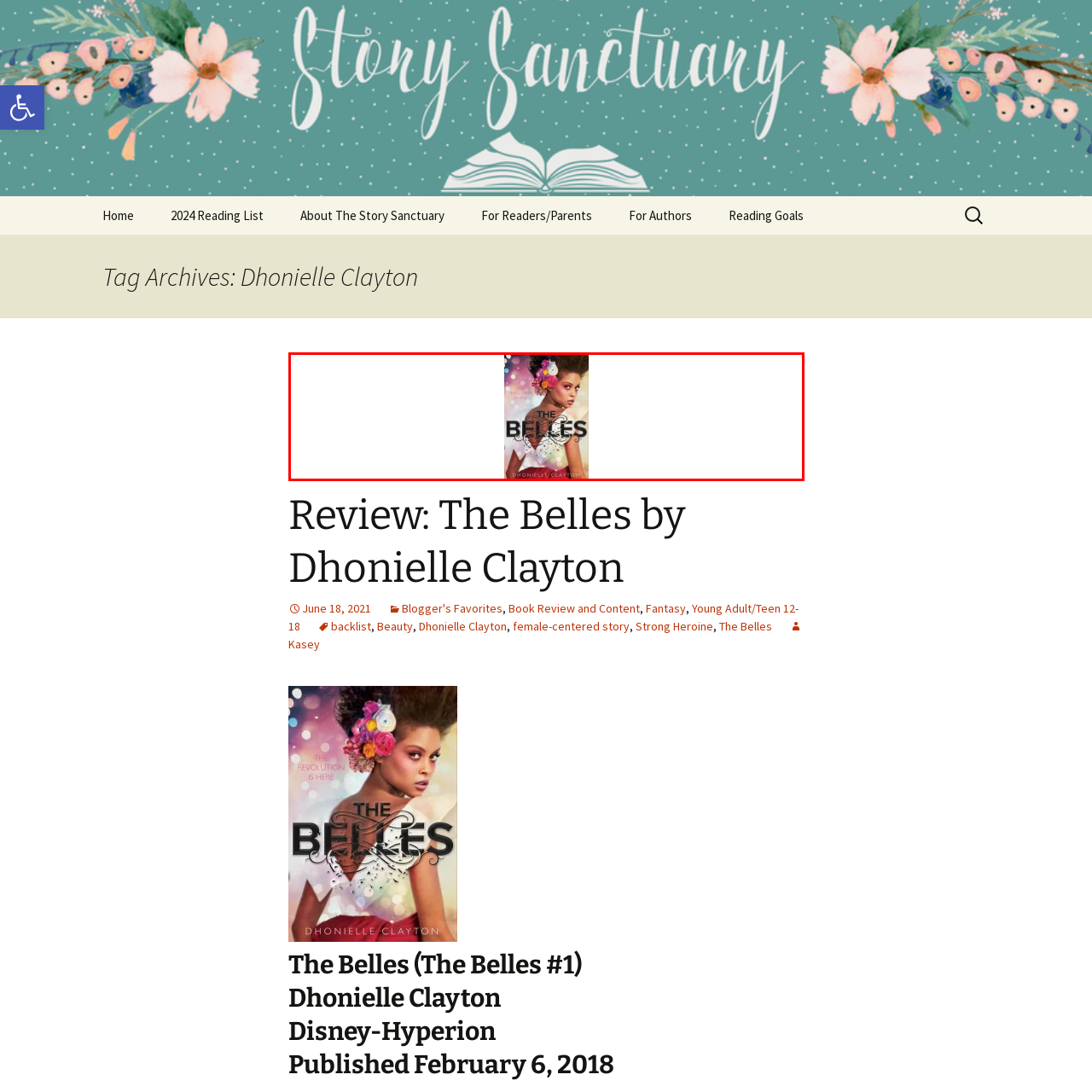Offer a detailed description of the content within the red-framed image.

The image featured prominently is the cover of the book "The Belles" by Dhonielle Clayton. It depicts a striking and vibrant character adorned with colorful flowers in her hair, embodying grace and strength. The cover art blends vivid colors, with a whimsical background featuring soft lights and textures, emphasizing a magical and enchanting atmosphere. The title "THE BELLES" is prominently displayed in bold letters across the center, highlighting the theme of beauty and transformation that runs throughout the narrative. This captivating visual invites readers into a world where aesthetic beauty holds immense power, drawing them to explore the intricate story crafted by Clayton.